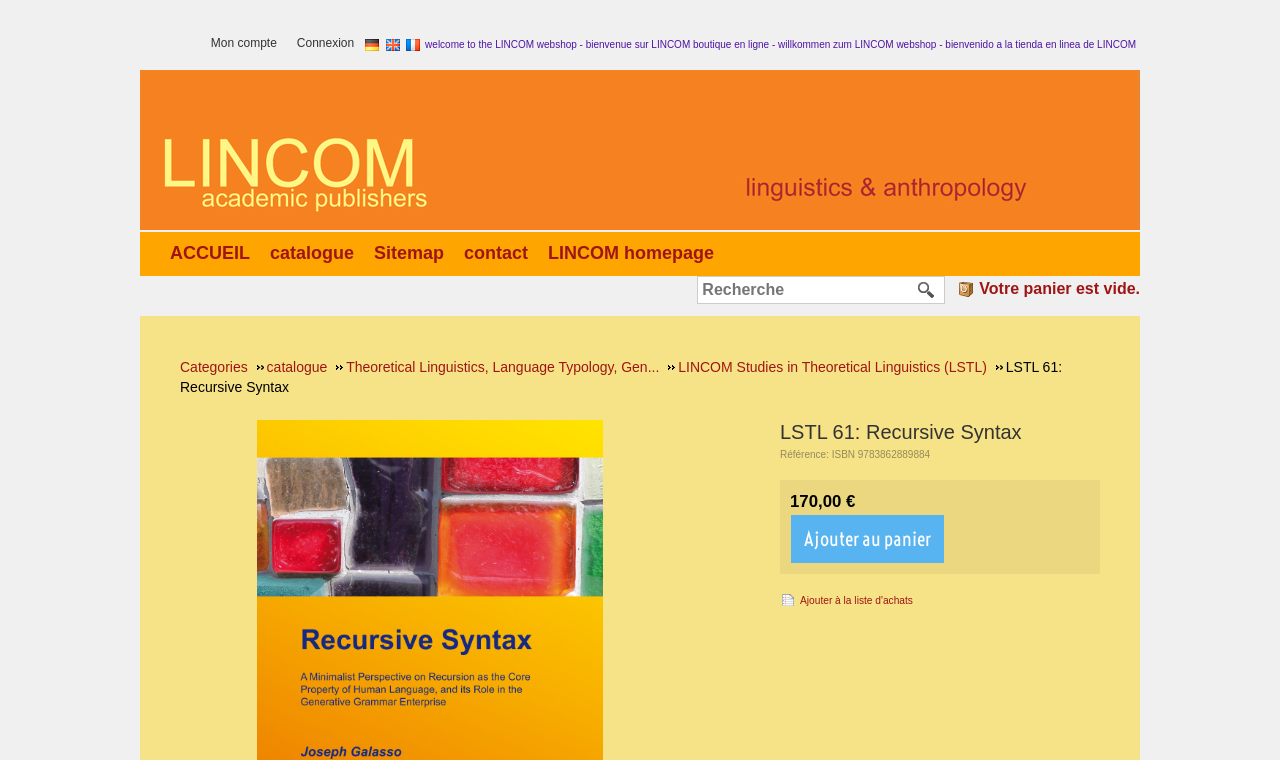Answer the following query concisely with a single word or phrase:
What is the purpose of the textbox?

Search